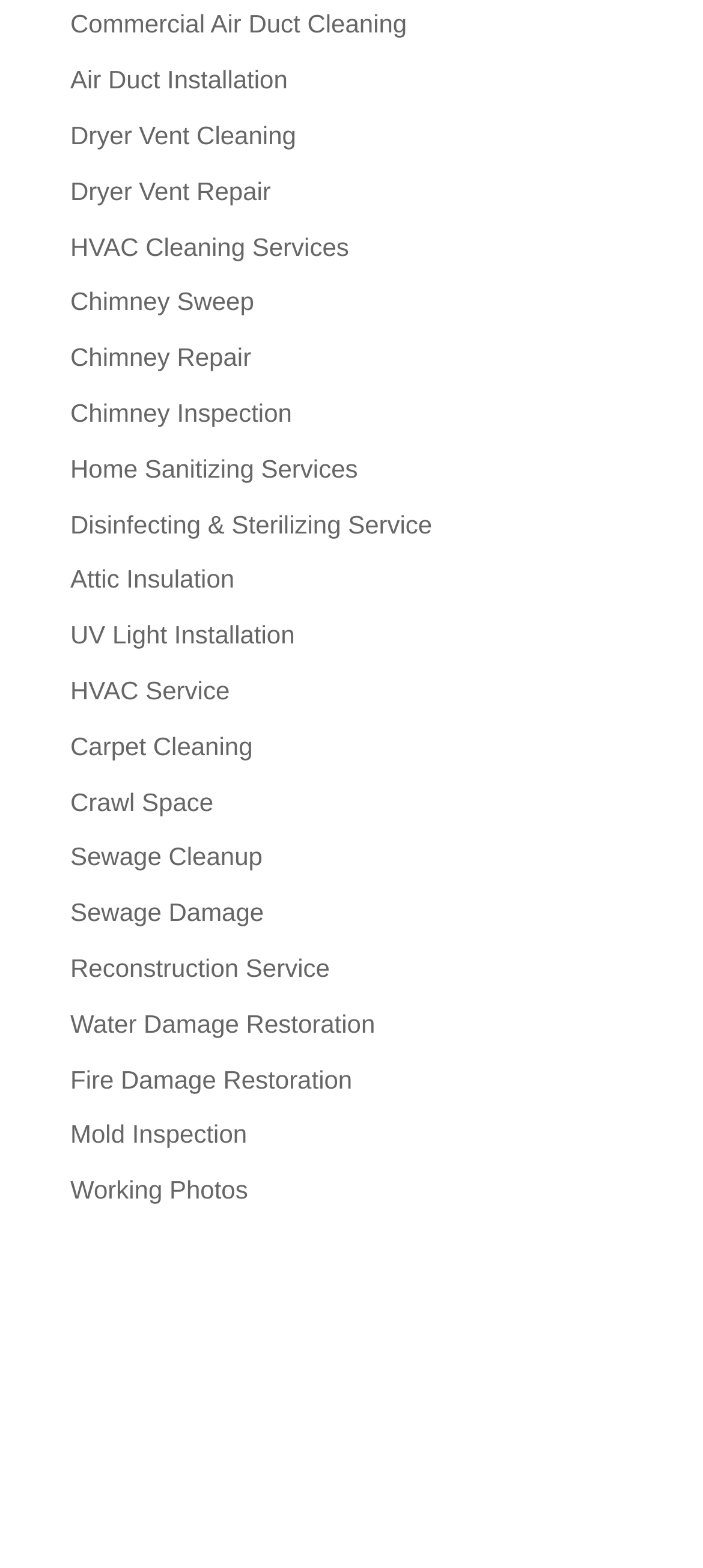Could you provide the bounding box coordinates for the portion of the screen to click to complete this instruction: "Learn about Home Sanitizing Services"?

[0.1, 0.289, 0.509, 0.308]